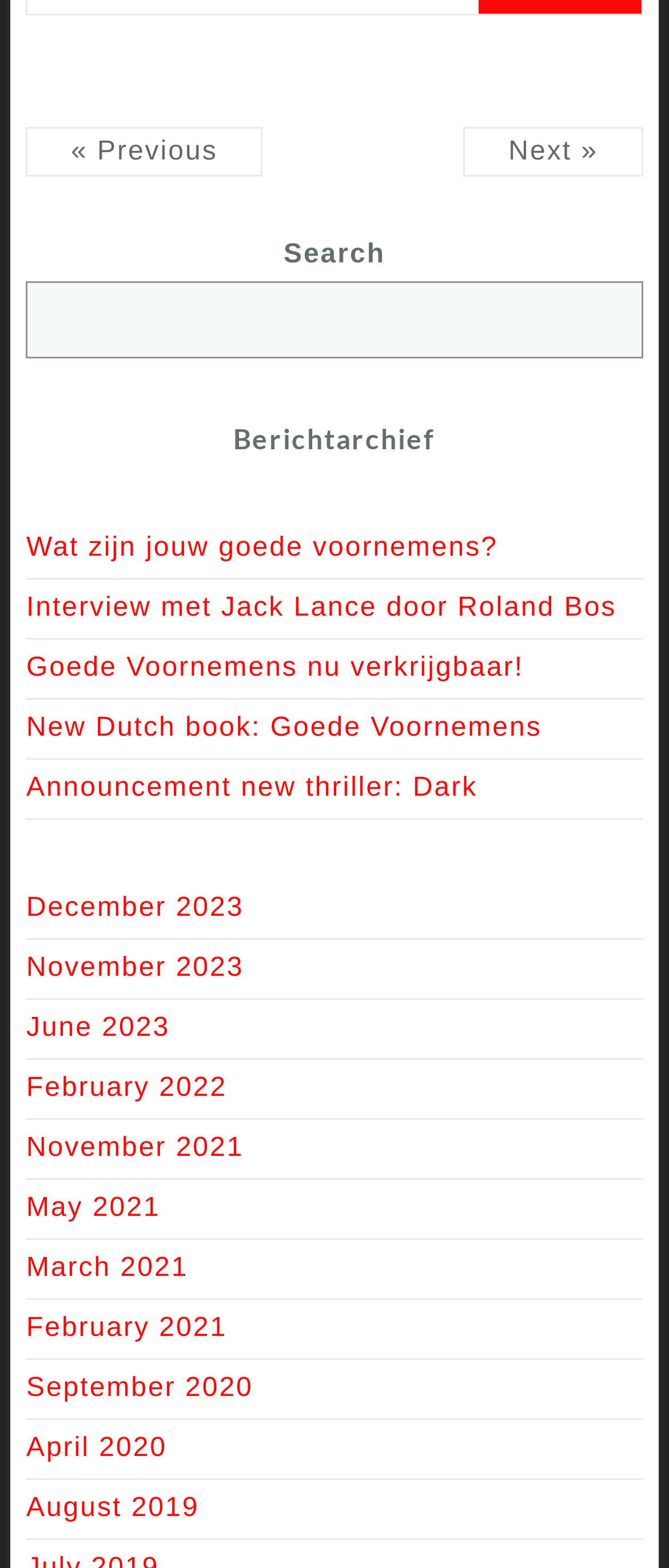Please identify the coordinates of the bounding box for the clickable region that will accomplish this instruction: "Follow on Facebook".

None